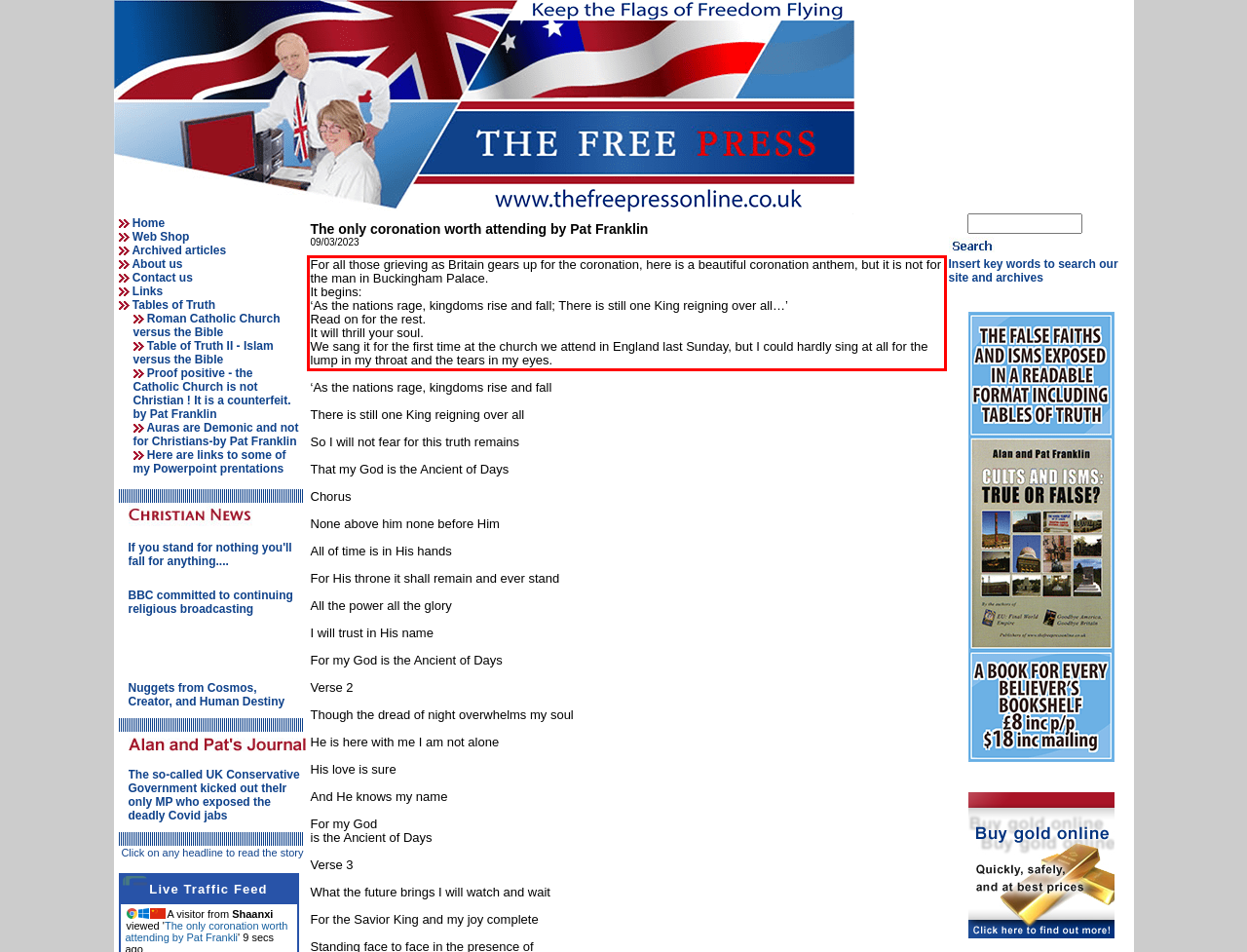Using the provided screenshot, read and generate the text content within the red-bordered area.

For all those grieving as Britain gears up for the coronation, here is a beautiful coronation anthem, but it is not for the man in Buckingham Palace. It begins: ‘As the nations rage, kingdoms rise and fall; There is still one King reigning over all…’ Read on for the rest. It will thrill your soul. We sang it for the first time at the church we attend in England last Sunday, but I could hardly sing at all for the lump in my throat and the tears in my eyes.